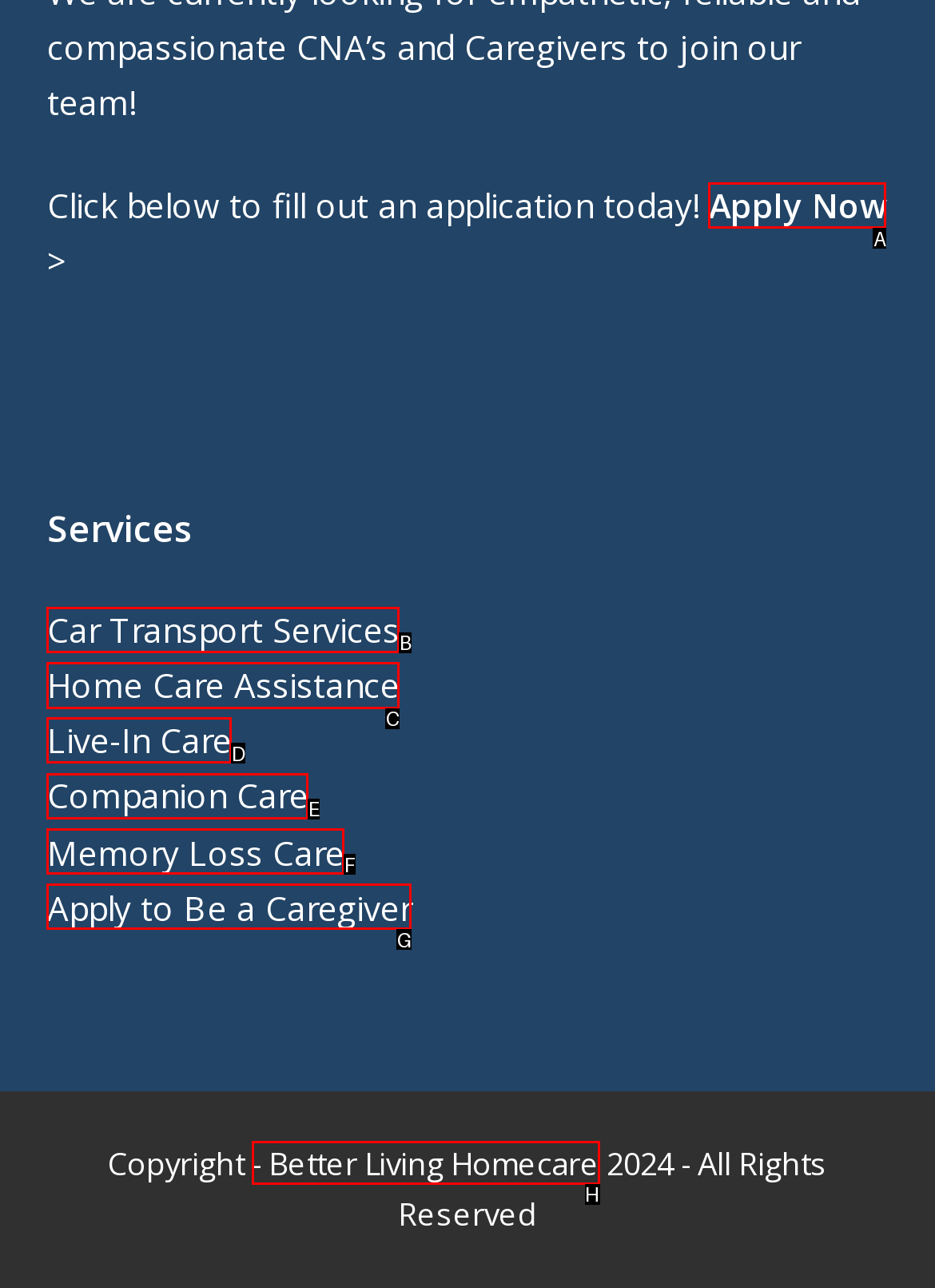Given the task: Learn about Home Care Assistance, point out the letter of the appropriate UI element from the marked options in the screenshot.

C